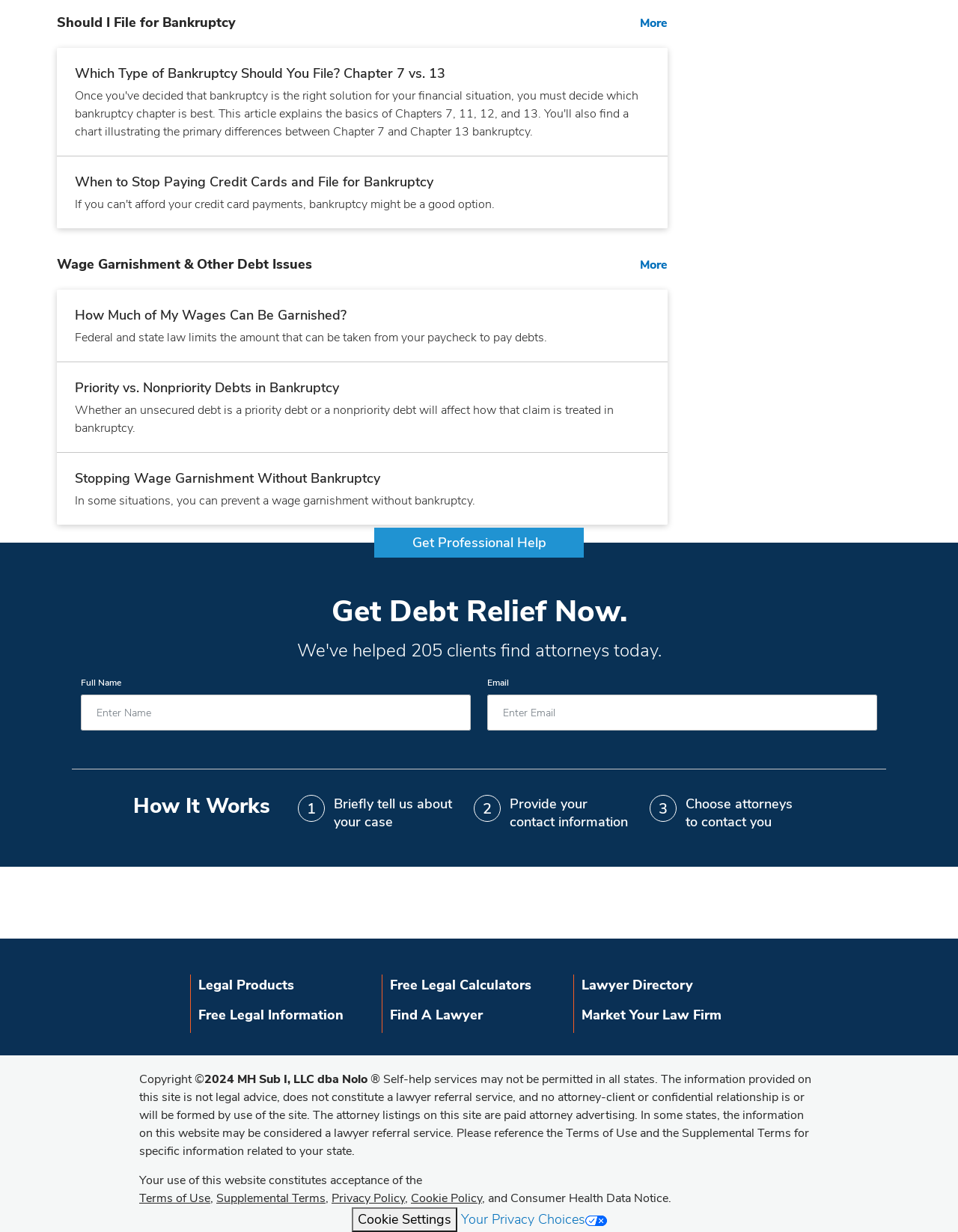Please locate the bounding box coordinates of the element that needs to be clicked to achieve the following instruction: "Enter your name in the text field". The coordinates should be four float numbers between 0 and 1, i.e., [left, top, right, bottom].

[0.084, 0.564, 0.492, 0.593]